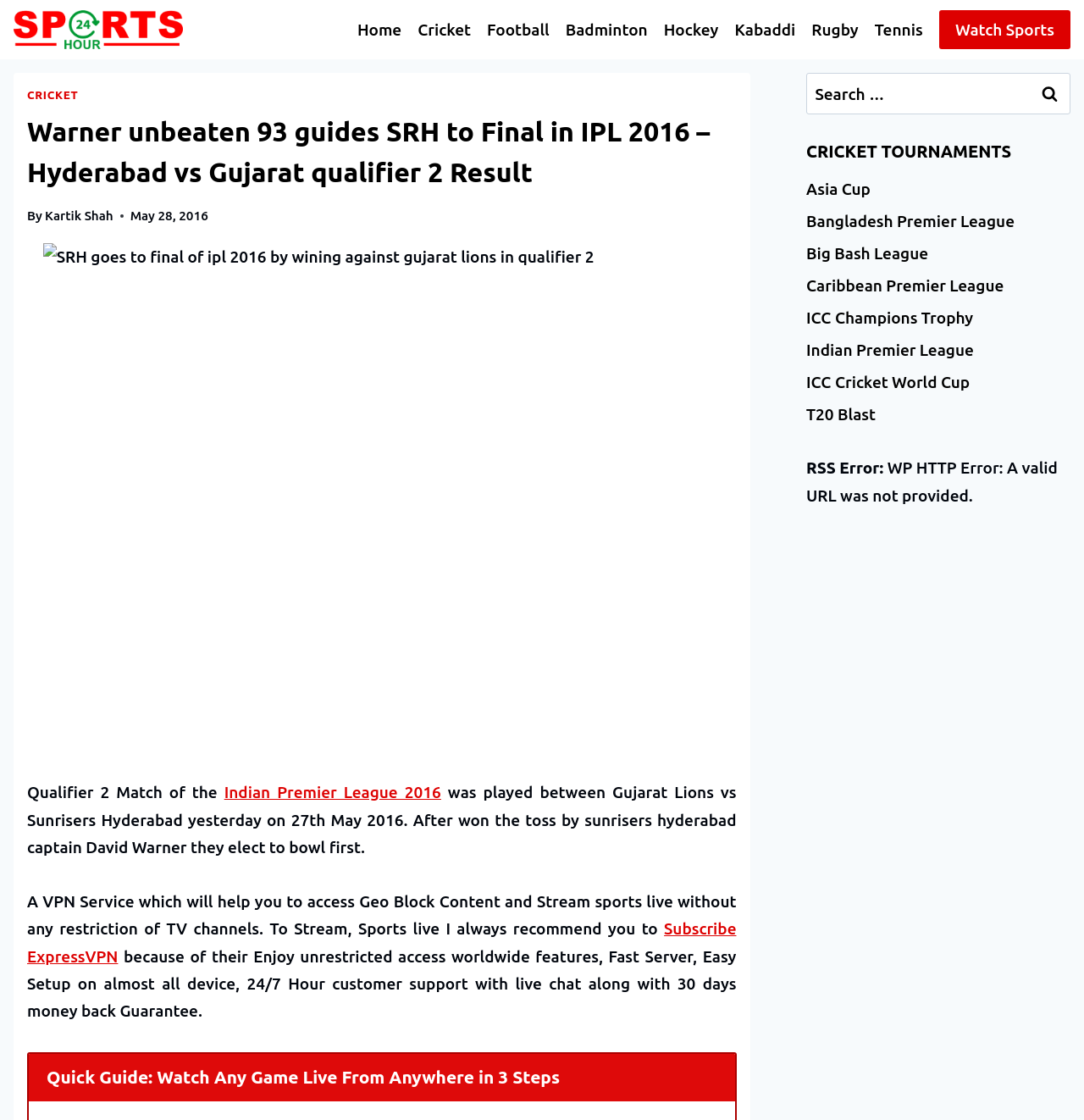Generate a comprehensive caption for the webpage you are viewing.

The webpage is about a sports news article, specifically a cricket match report. At the top left, there is a logo and a link to "Sports24hour". Next to it, there is a primary navigation menu with links to various sports categories like "Home", "Cricket", "Football", and more.

Below the navigation menu, there is a header section with a link to "Watch Sports" and a heading that reads "Warner unbeaten 93 guides SRH to Final in IPL 2016 – Hyderabad vs Gujarat qualifier 2 Result". The article's author, "Kartik Shah", is credited below the heading, along with the date "May 28, 2016".

The main content of the article is divided into sections. There is a large image related to the cricket match, followed by a paragraph of text that describes the match details, including the teams that played and the date of the match. The text also mentions the toss and the decision made by the Sunrisers Hyderabad captain, David Warner.

Further down, there is a promotional section that recommends a VPN service, ExpressVPN, to access geo-blocked content and stream sports live. There is also a quick guide on how to watch any game live from anywhere in three steps.

On the right side of the page, there is a search bar with a search button, and below it, a section titled "CRICKET TOURNAMENTS" with links to various cricket tournaments like Asia Cup, Bangladesh Premier League, and more. There is also an error message related to an RSS feed.

At the bottom right of the page, there is a "Scroll to top" button.